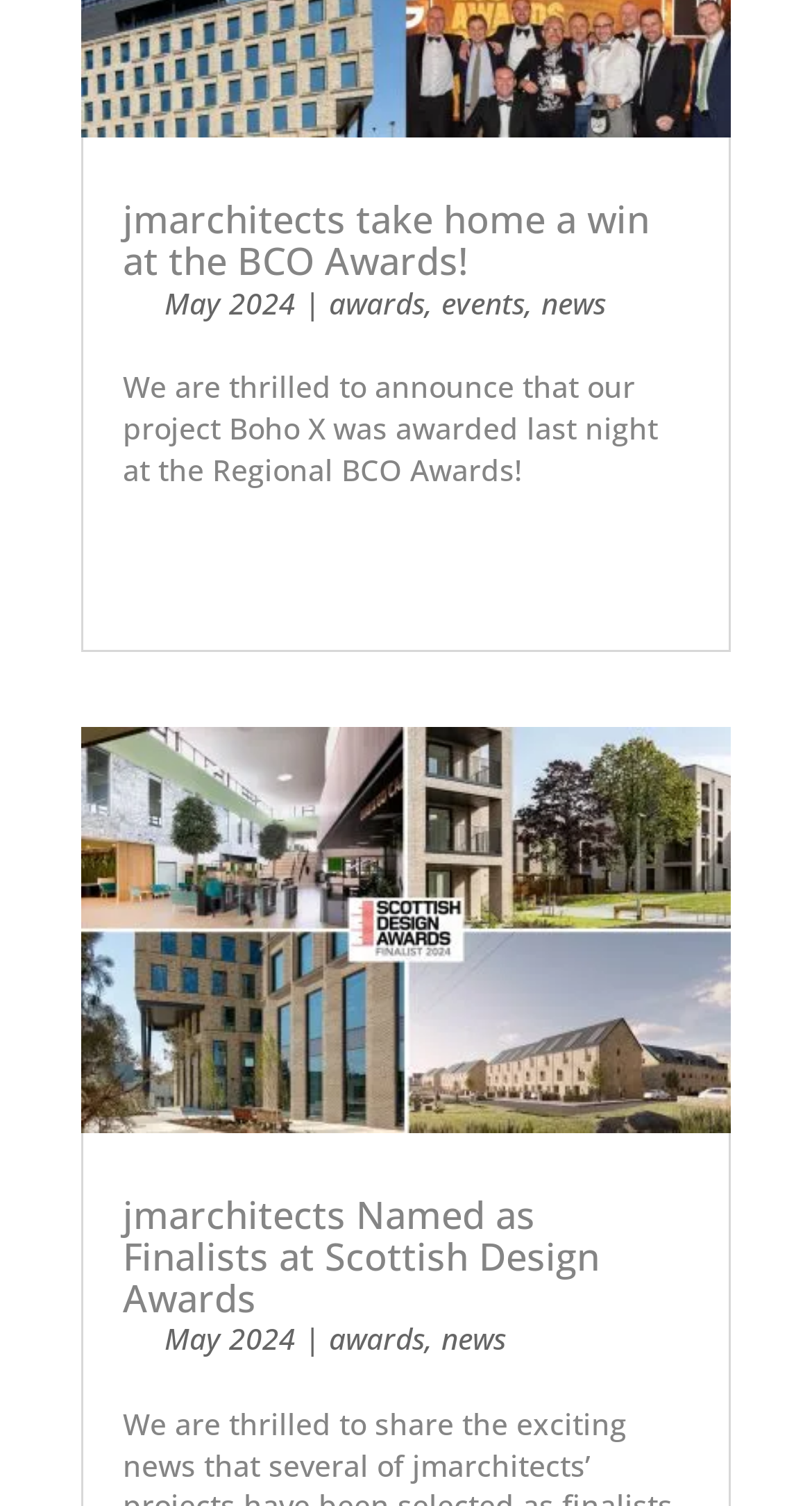Answer the following in one word or a short phrase: 
What is the date of the 'jmarchitects Named as Finalists at Scottish Design Awards' news?

May 2024